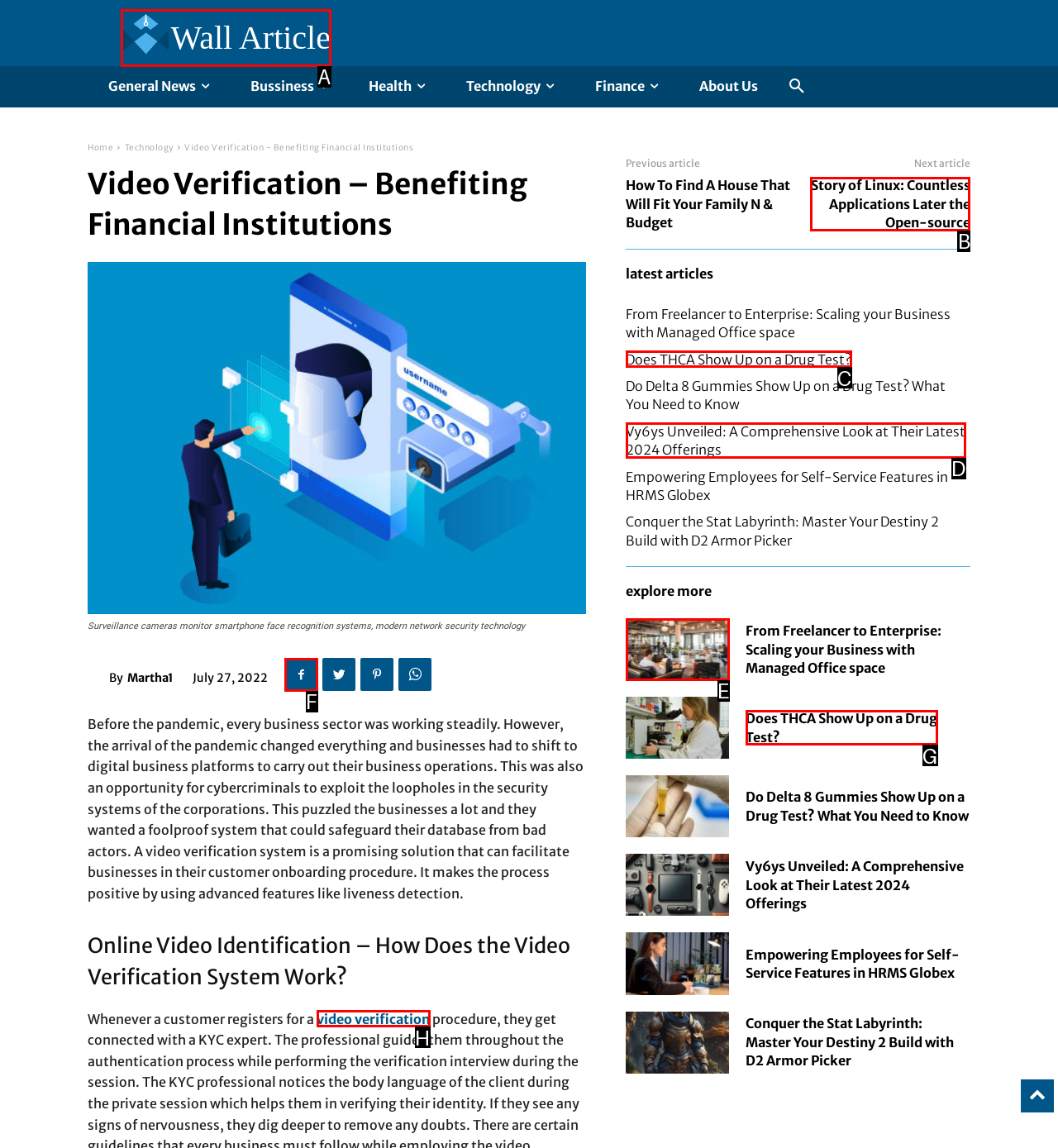Choose the HTML element that best fits the given description: 100tl deneme bonusu veren siteler. Answer by stating the letter of the option.

None